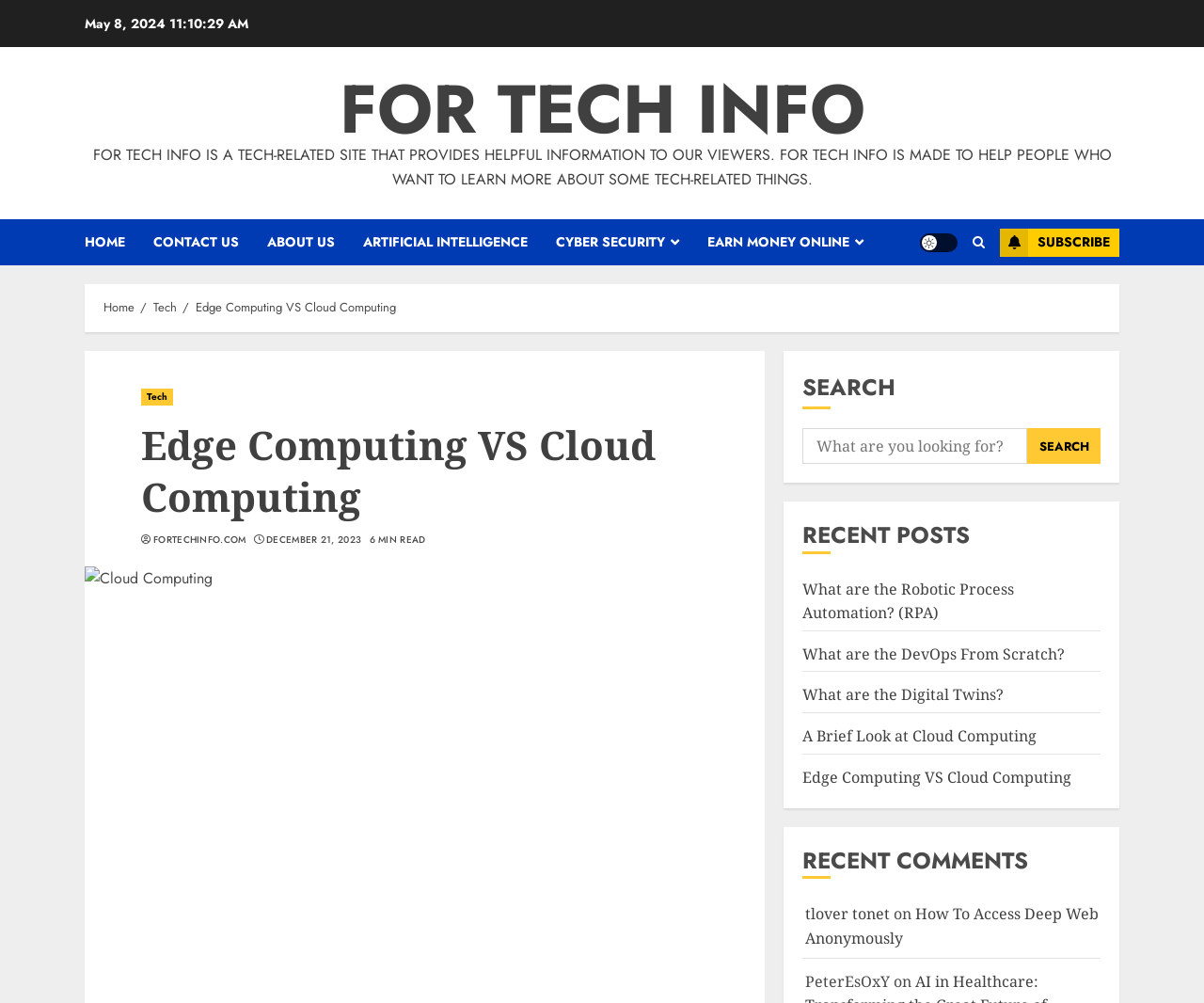Please find the bounding box coordinates of the element's region to be clicked to carry out this instruction: "Open the 'Clean Master' app".

None